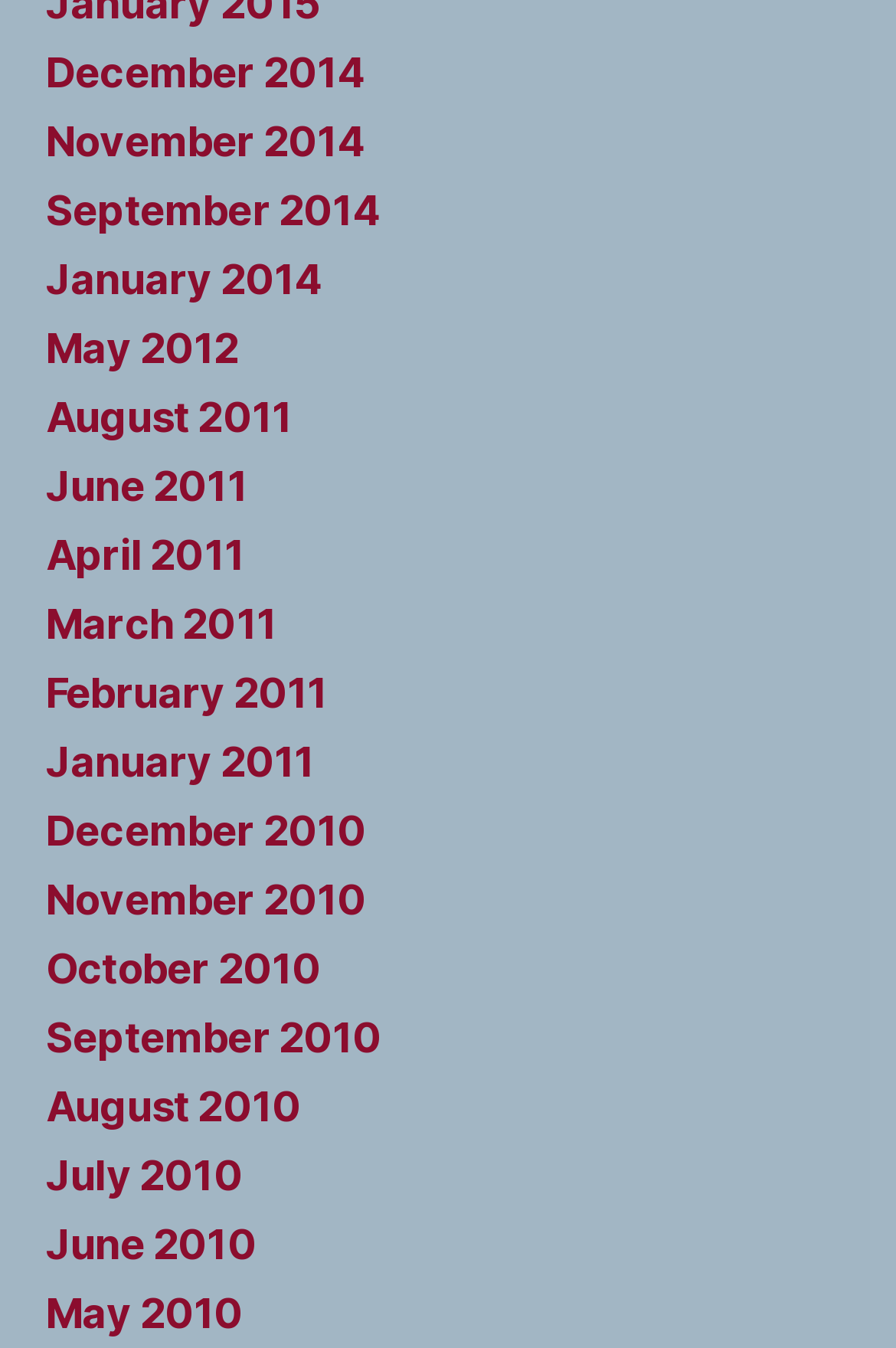Answer this question in one word or a short phrase: How many links are available on this webpage?

20